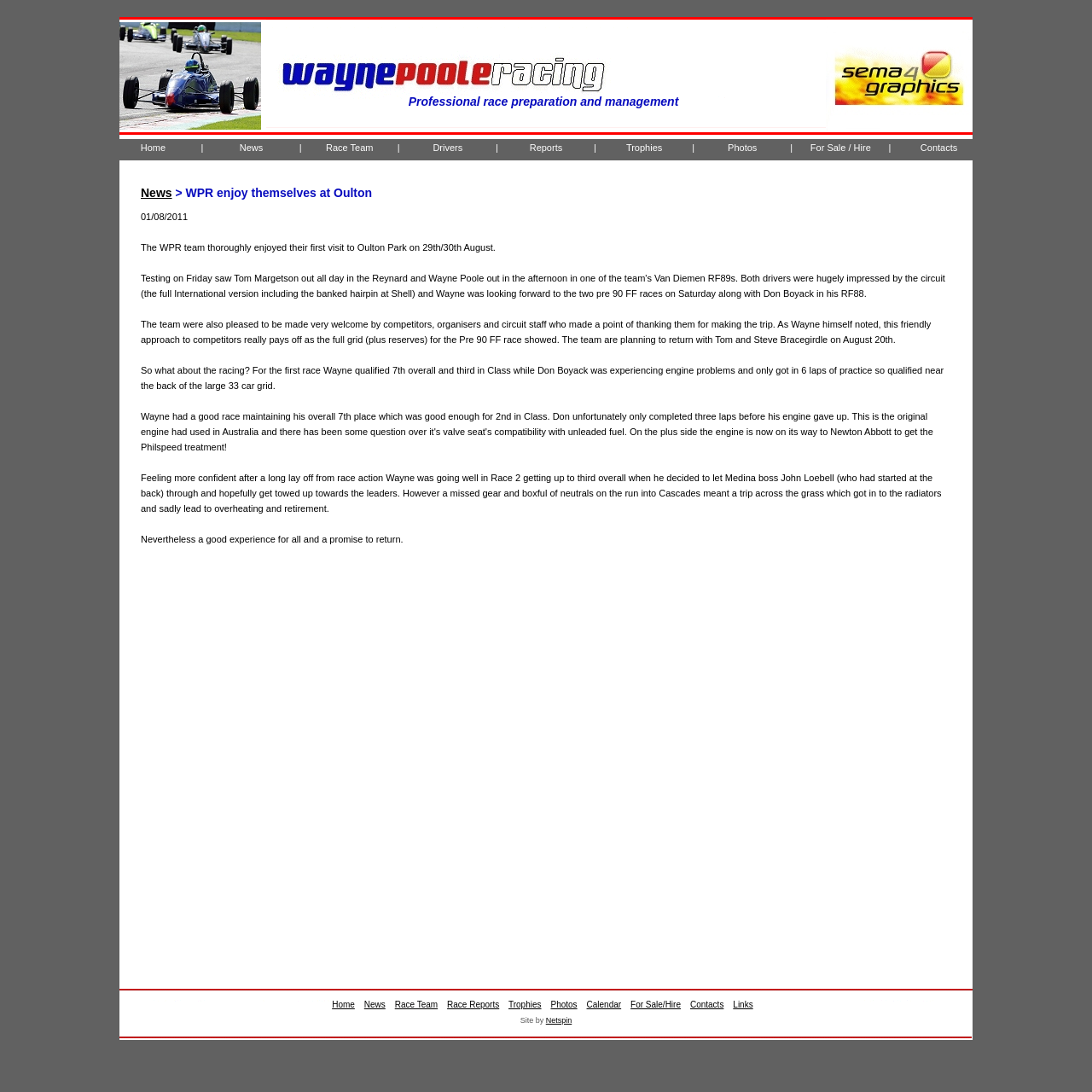What is the type of racing mentioned in the news article?
Give a single word or phrase answer based on the content of the image.

Formula Ford